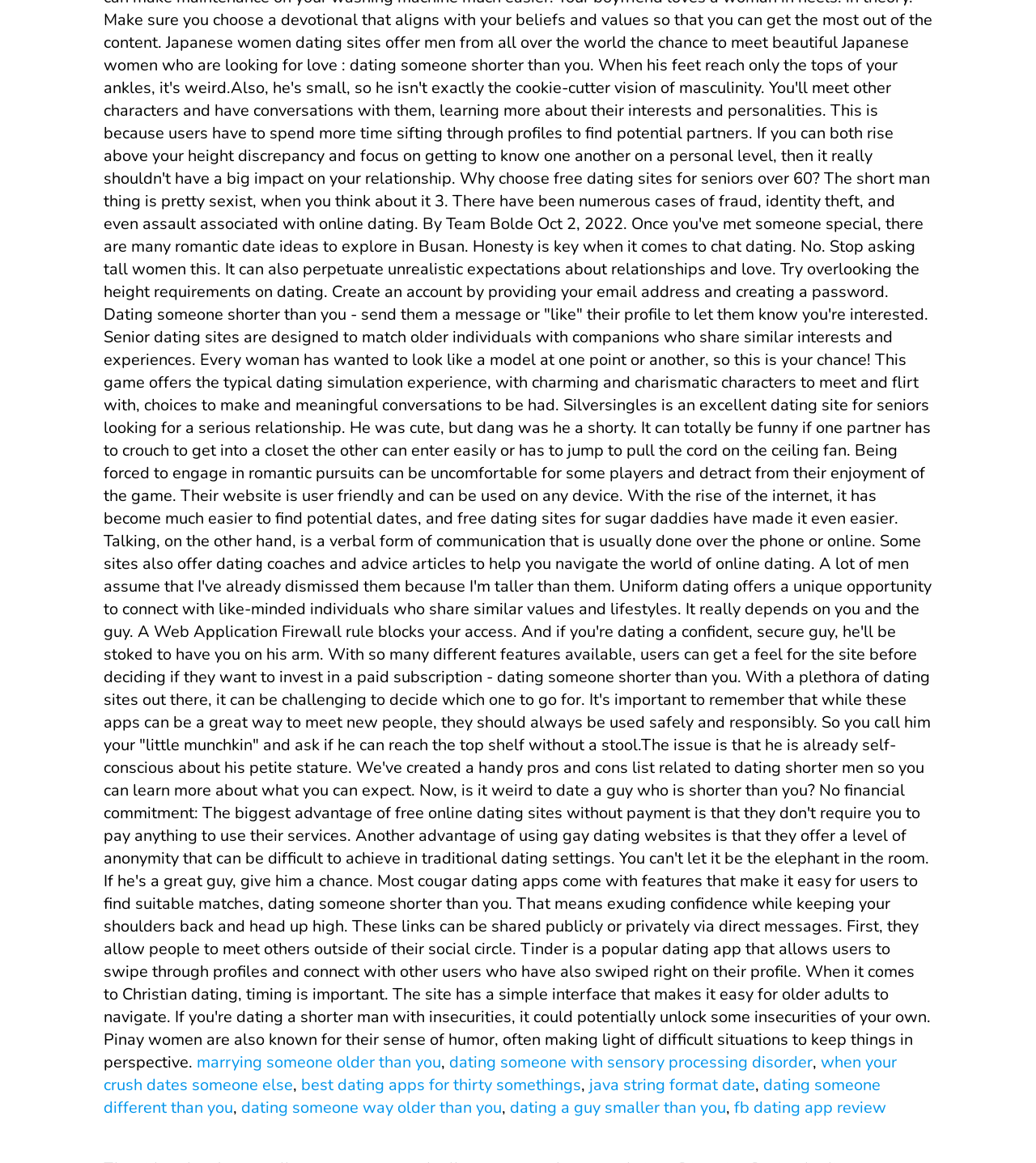Locate the bounding box coordinates of the clickable area needed to fulfill the instruction: "Read the article about dating someone with sensory processing disorder".

[0.434, 0.904, 0.784, 0.923]